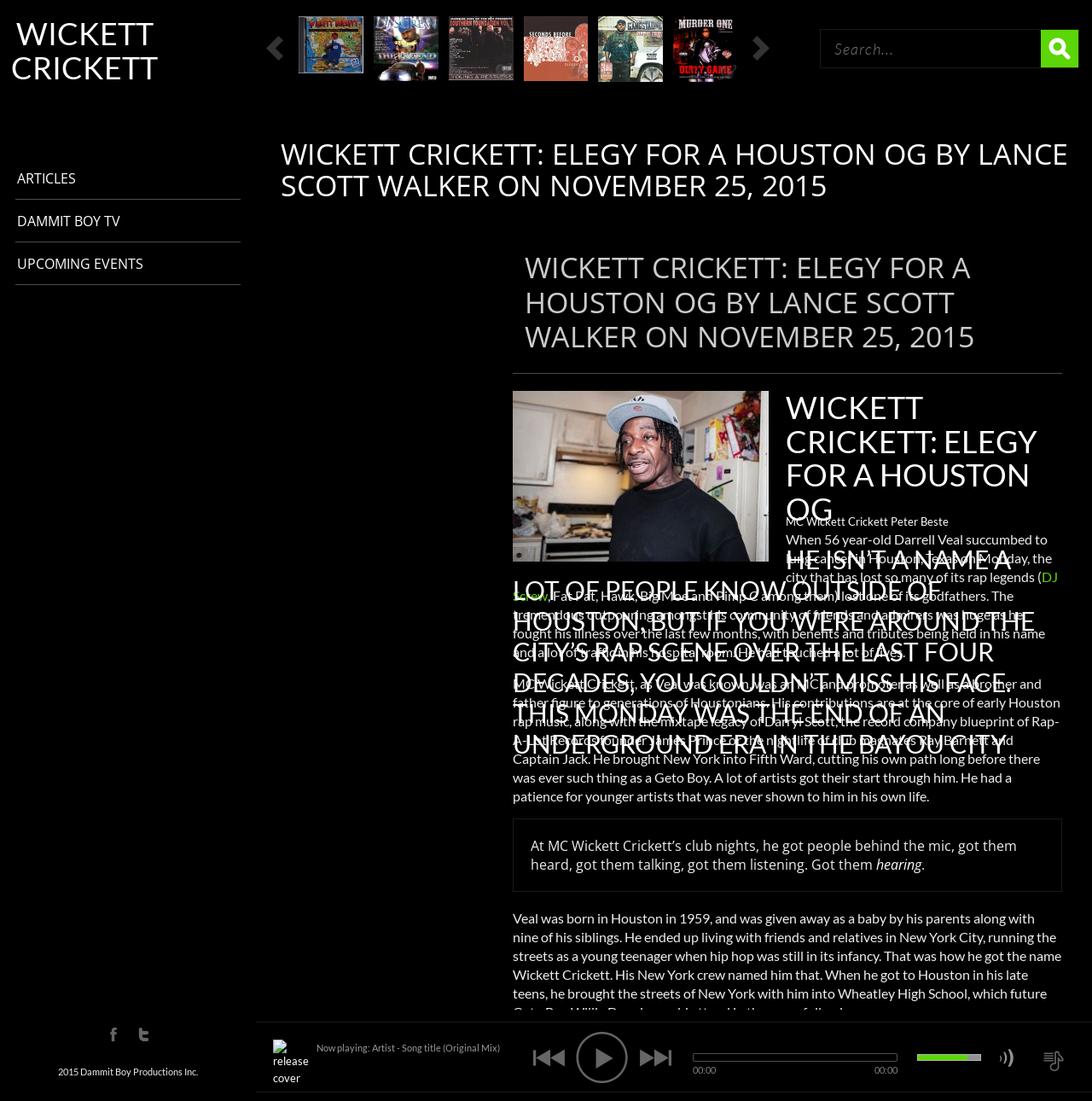Describe all significant elements and features of the webpage.

The webpage is dedicated to Wickett Crickett, a Houston OG, with a focus on his life and legacy in the rap scene. At the top, there is a heading "WICKETT CRICKETT" in a prominent position, followed by a series of links to music releases, each accompanied by an image. These links are arranged horizontally, taking up most of the top section of the page.

Below this section, there is a search bar and a button on the right side. On the left side, there are three links to different sections of the website: "ARTICLES", "DAMMIT BOY TV", and "UPCOMING EVENTS".

The main content of the page is an article about Wickett Crickett, with a heading "WICKETT CRICKETT: ELEGY FOR A HOUSTON OG BY LANCE SCOTT WALKER ON NOVEMBER 25, 2015". The article is divided into several sections, with headings and paragraphs of text. There are also images and a figure with a caption, which appears to be a photo of MC Wickett Crickett.

The article discusses Wickett Crickett's life, his contributions to the Houston rap scene, and his legacy. It also mentions his illness and eventual passing, as well as the outpouring of tributes and support from the community.

At the bottom of the page, there are social media links to Facebook and Twitter, as well as a copyright notice and a static text "2015 Dammit Boy Productions Inc.". There is also a music player with a release cover image, a "Now playing" text, and a timer displaying "00:00".